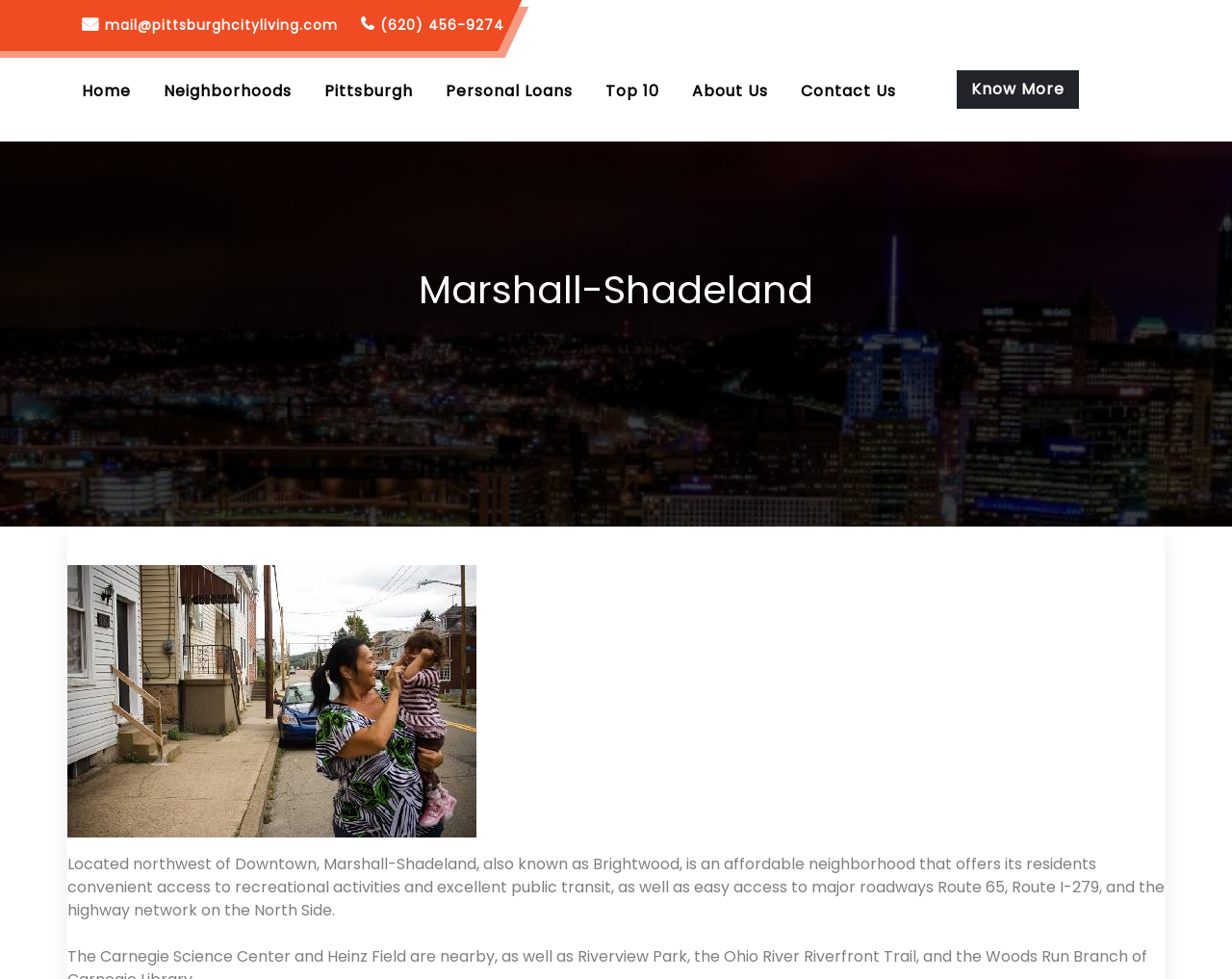Using the element description: "Neighborhoods", determine the bounding box coordinates for the specified UI element. The coordinates should be four float numbers between 0 and 1, [left, top, right, bottom].

[0.121, 0.072, 0.248, 0.115]